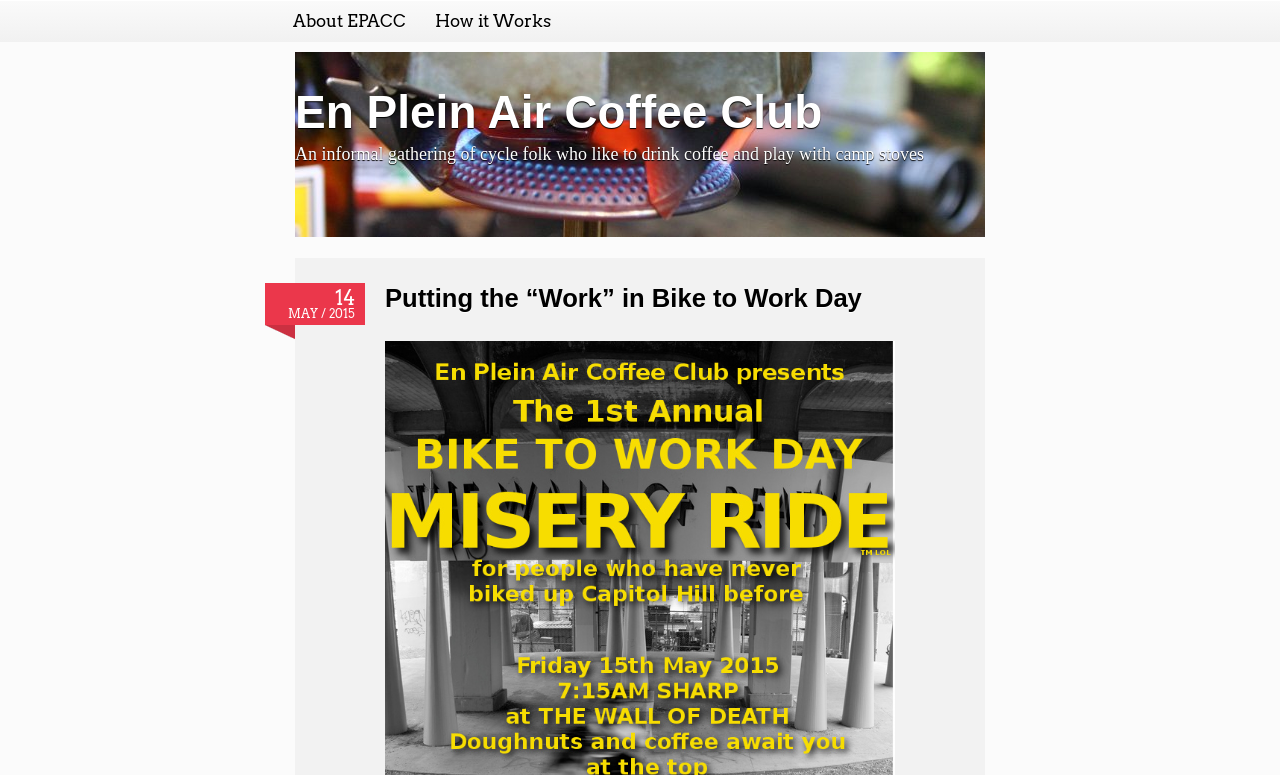Is there a specific date mentioned on the webpage?
From the image, respond with a single word or phrase.

14 MAY / 2015